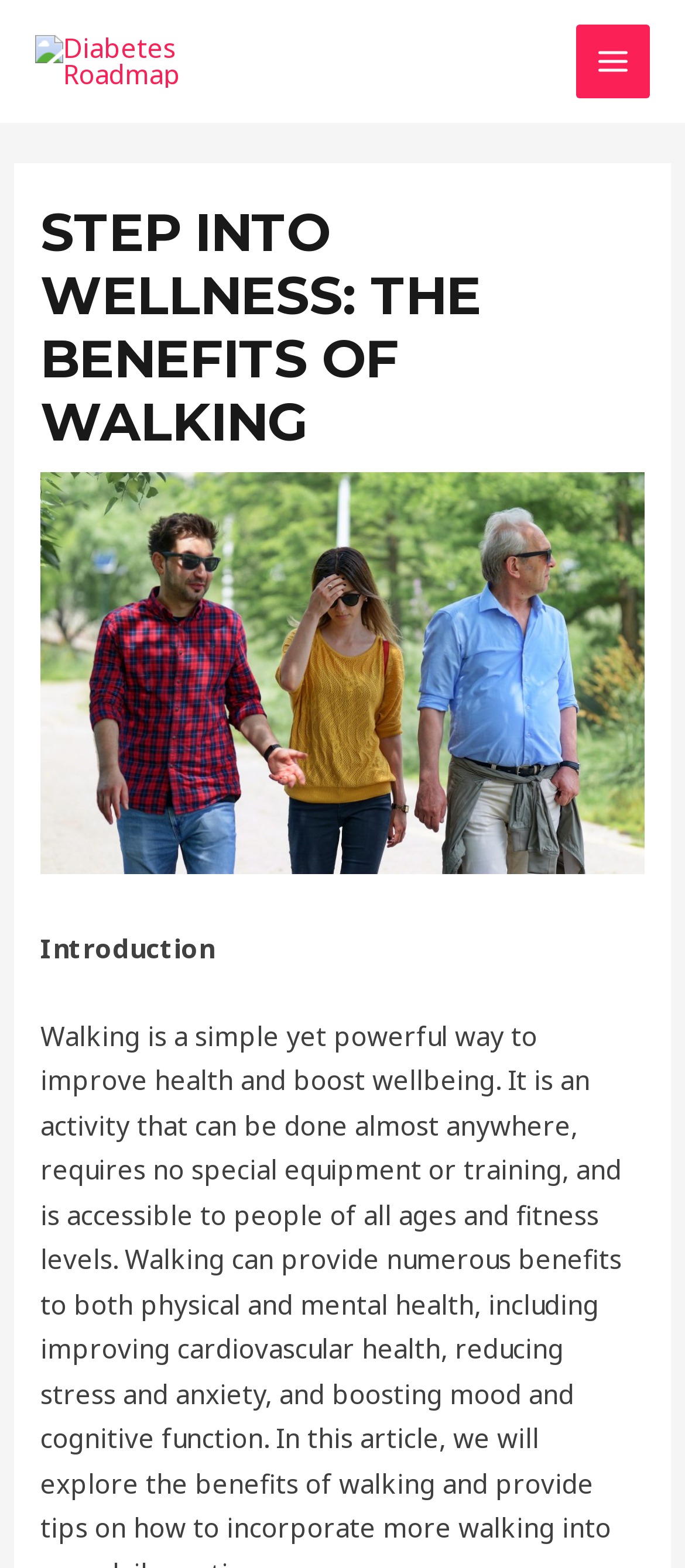Is the main menu expanded?
Please provide a comprehensive answer based on the details in the screenshot.

I can see that there is a button labeled 'MAIN MENU' with the property 'expanded: False', which indicates that the main menu is not expanded.